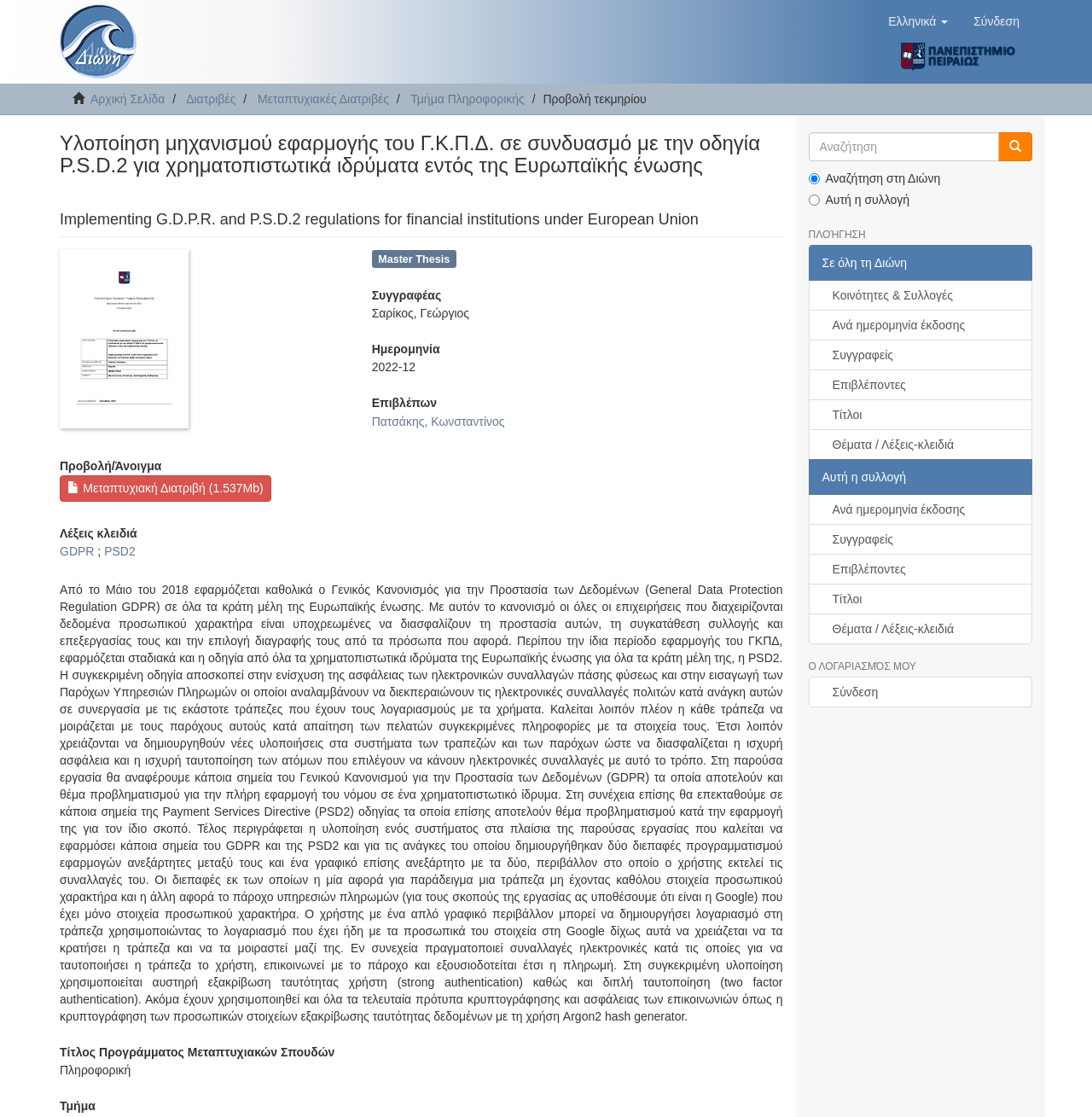Please determine the bounding box coordinates of the element to click in order to execute the following instruction: "Search in the search box". The coordinates should be four float numbers between 0 and 1, specified as [left, top, right, bottom].

[0.74, 0.118, 0.915, 0.144]